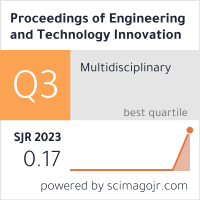Give a one-word or one-phrase response to the question: 
What is the purpose of the journal logo?

To reflect quality research